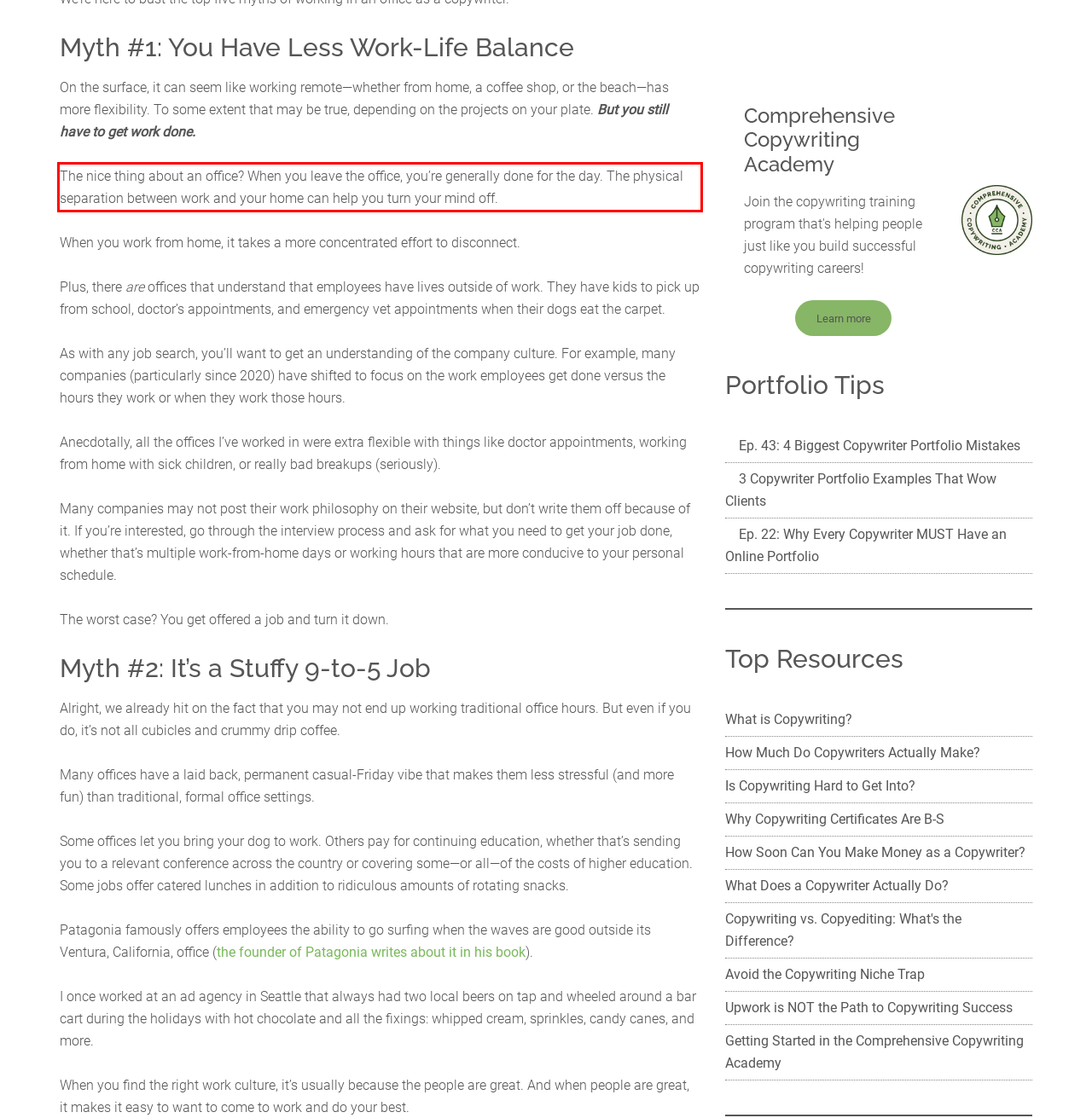Please perform OCR on the text within the red rectangle in the webpage screenshot and return the text content.

The nice thing about an office? When you leave the office, you’re generally done for the day. The physical separation between work and your home can help you turn your mind off.